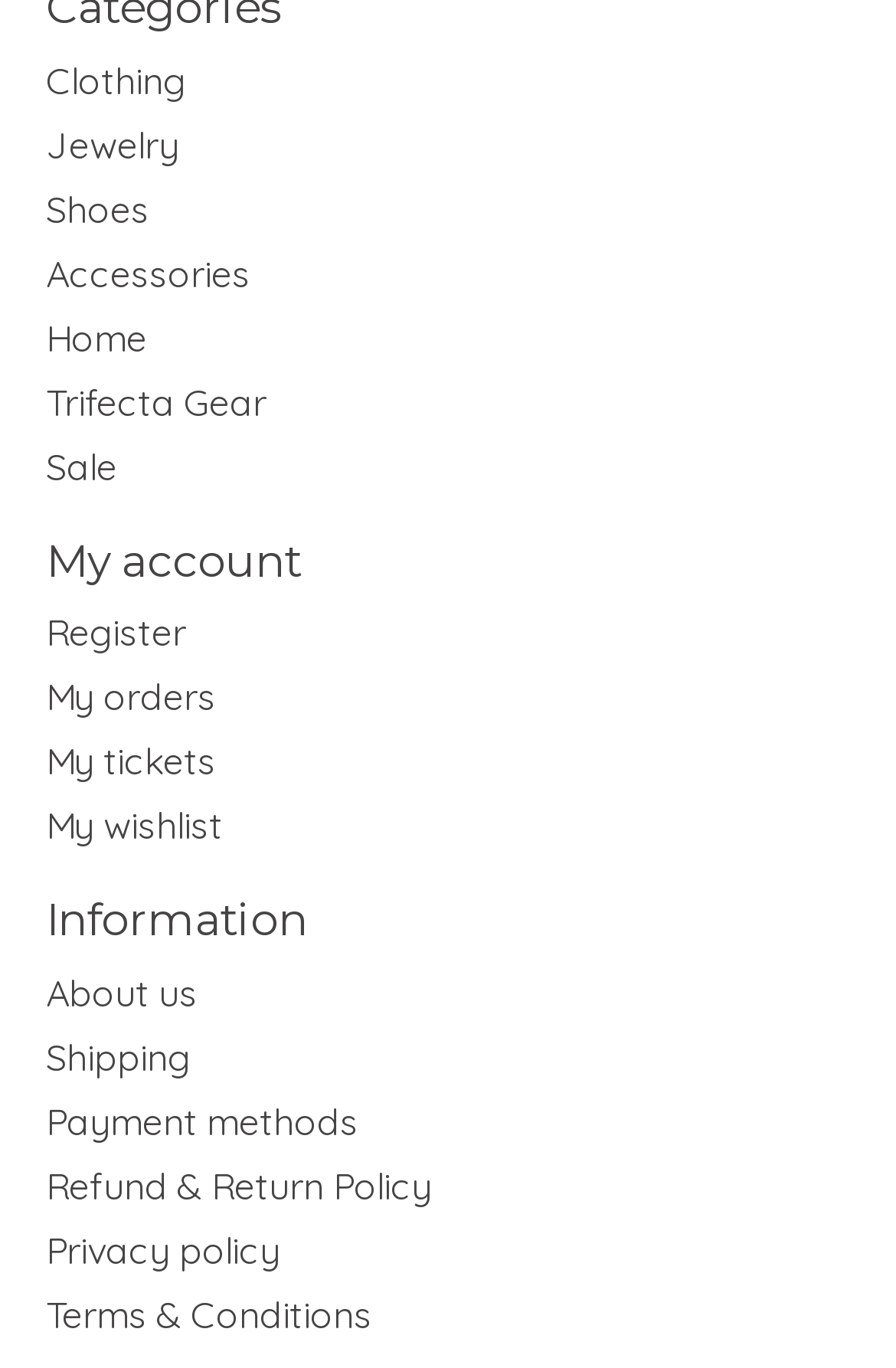Identify the bounding box coordinates for the UI element described by the following text: "Refund & Return Policy". Provide the coordinates as four float numbers between 0 and 1, in the format [left, top, right, bottom].

[0.051, 0.849, 0.482, 0.883]